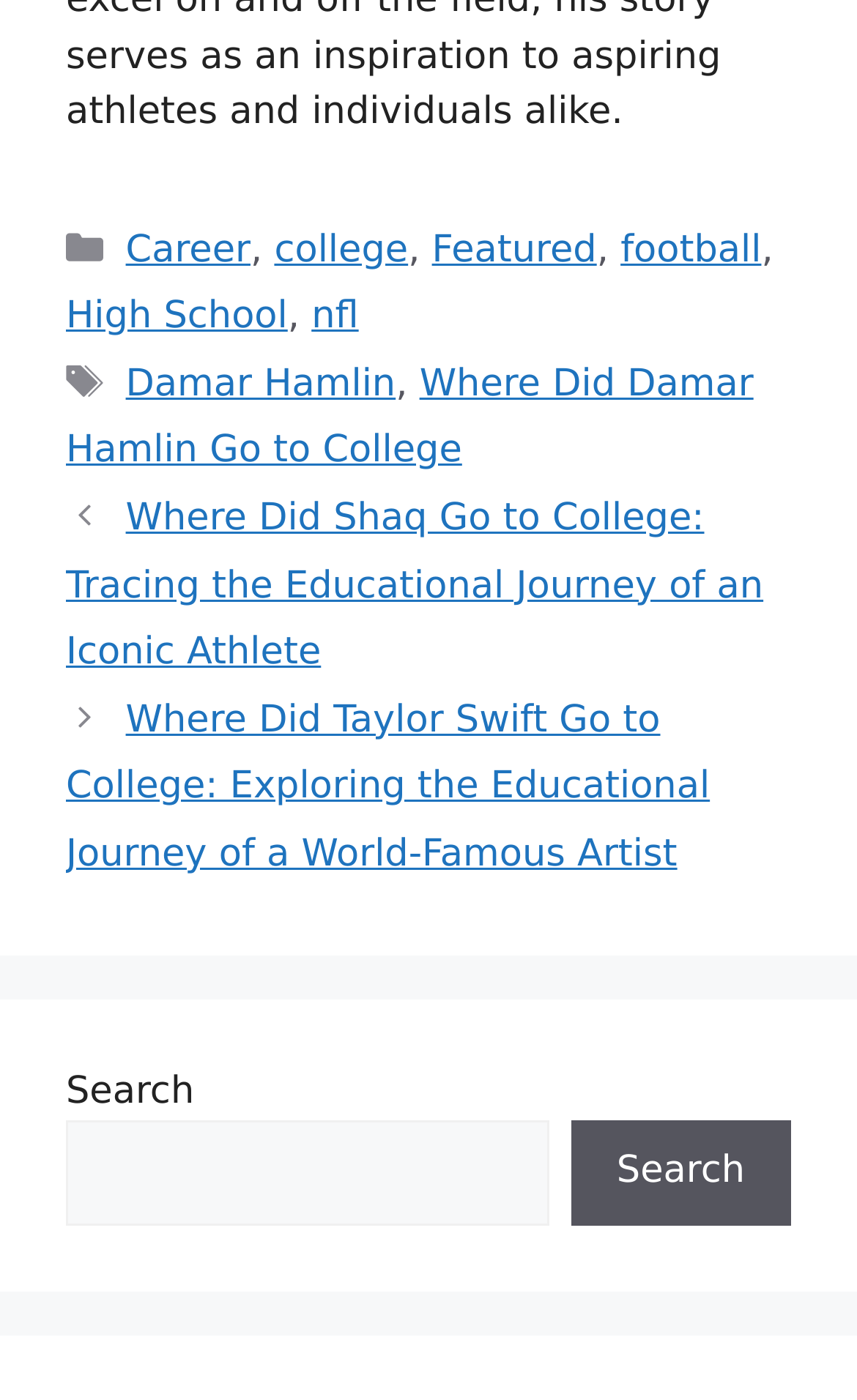Can you determine the bounding box coordinates of the area that needs to be clicked to fulfill the following instruction: "Read the post about 'Where Did Shaq Go to College'"?

[0.077, 0.355, 0.891, 0.482]